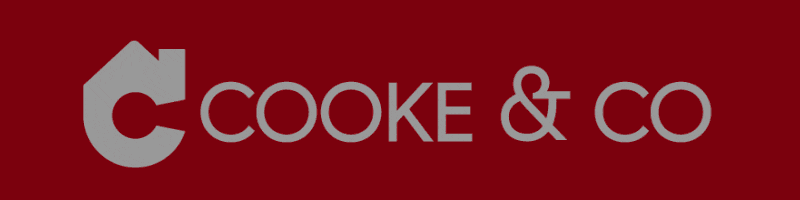What industry is the company likely associated with?
Provide a thorough and detailed answer to the question.

The logo incorporates a house motif, symbolizing real estate or property services, and the overall design conveys a sense of trust and quality, suggesting a company focused on property management, real estate, or a related industry.